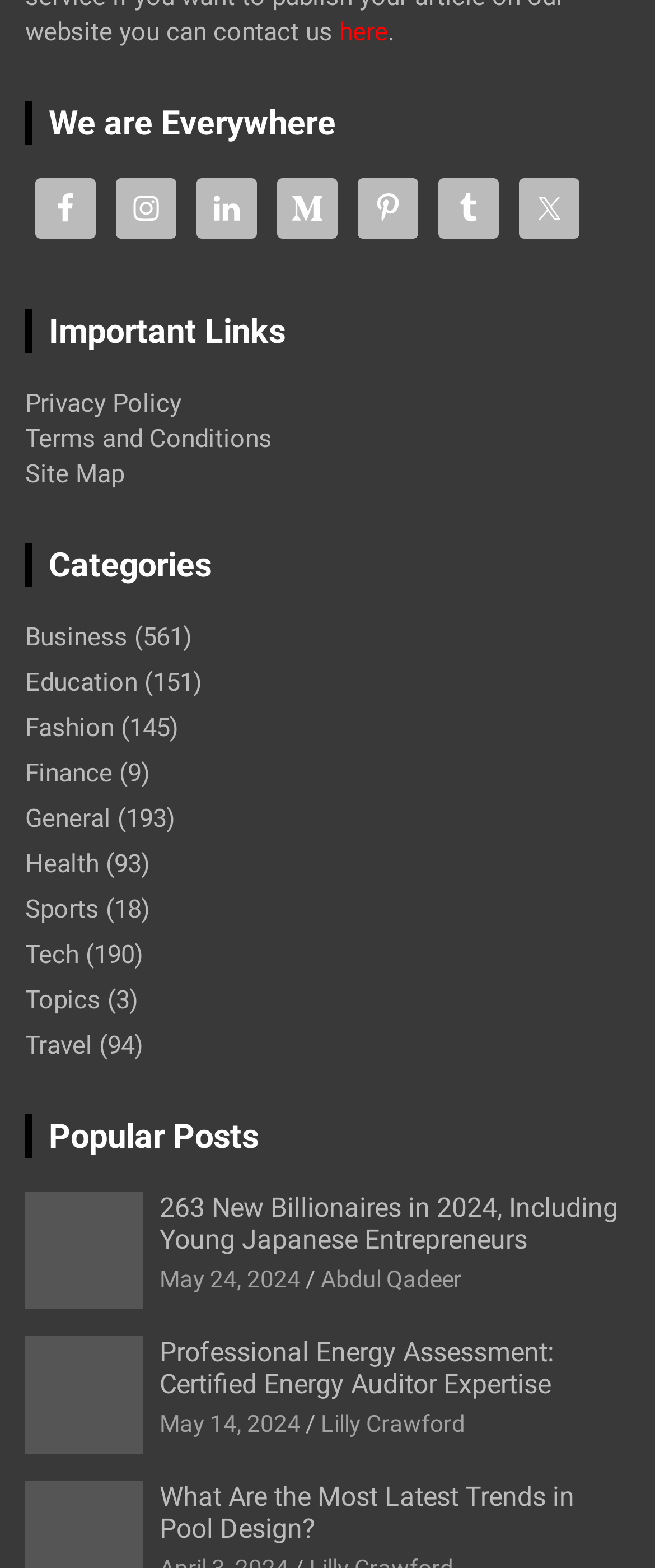Provide a brief response to the question below using one word or phrase:
What is the first social media platform listed?

Facebook